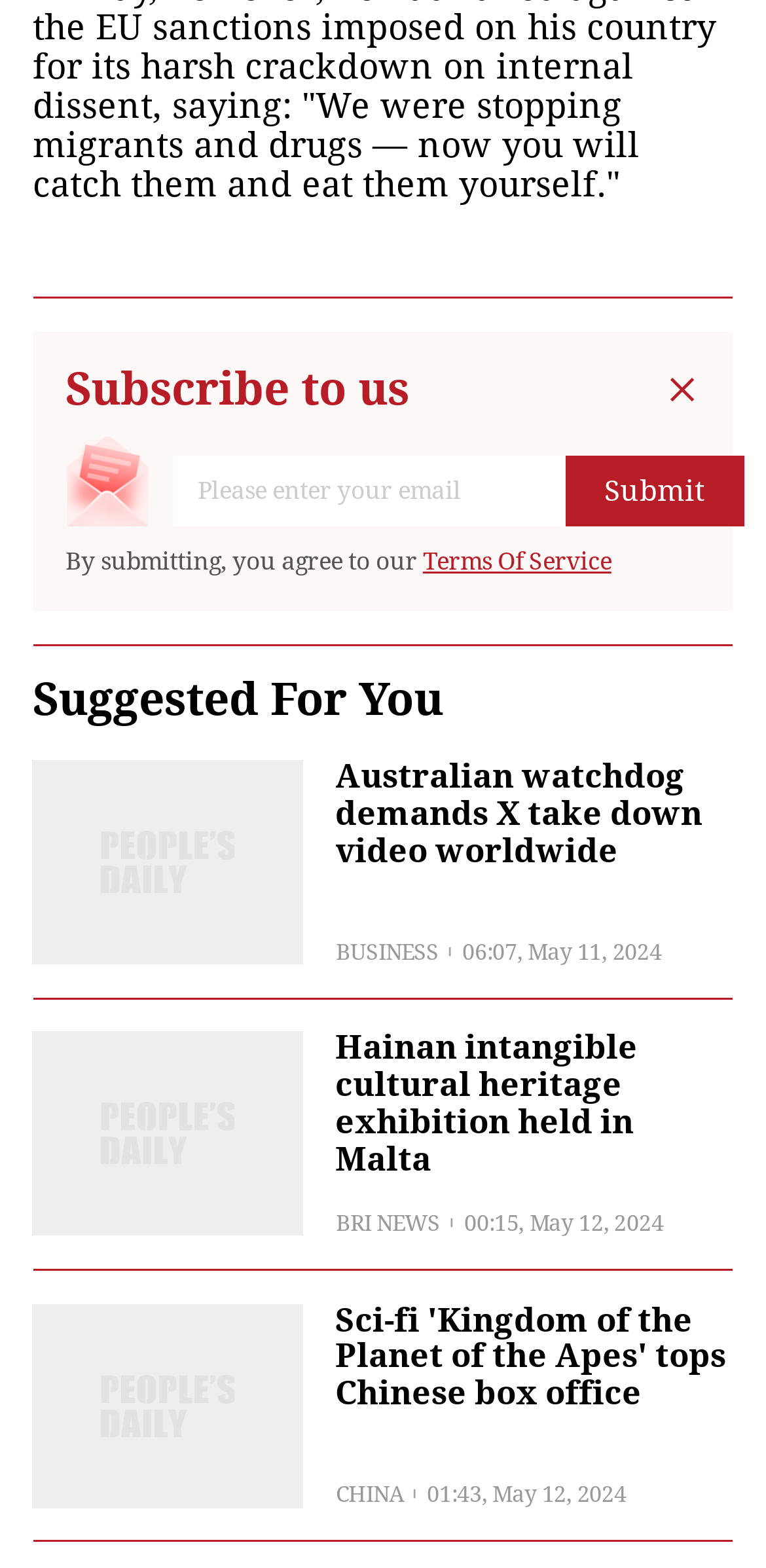What is the purpose of the textbox? Examine the screenshot and reply using just one word or a brief phrase.

Enter email